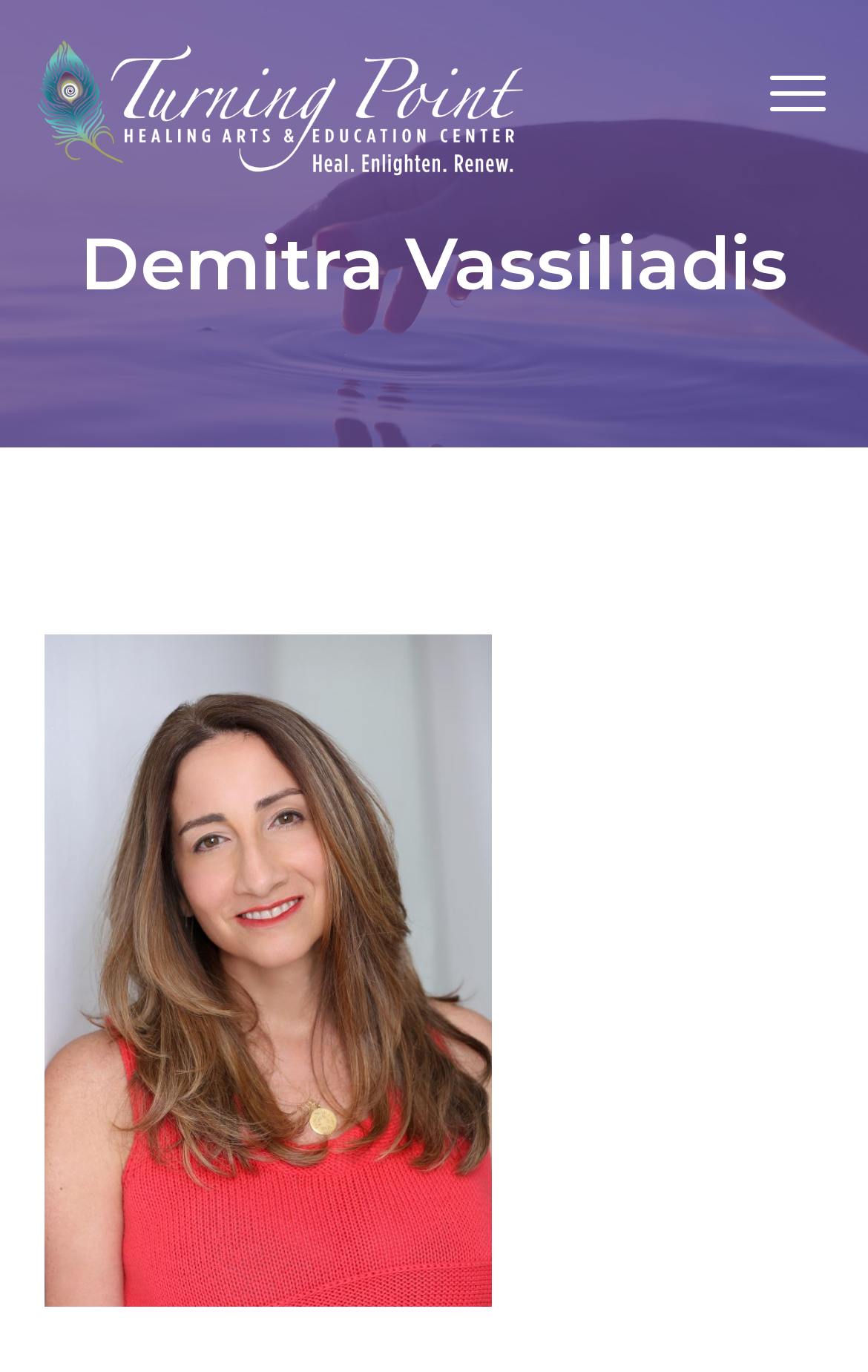Convey a detailed summary of the webpage, mentioning all key elements.

The webpage is about Demitra Vassiliadis, a practicing astrologer. At the top left corner, there are three "Skip to" links, allowing users to navigate to primary navigation, main content, or footer. Next to these links, there is a logo of Turning Point Reiki, accompanied by an image and a link to the organization's name. Below the logo, there is a brief description of Turning Point Reiki LLC, mentioning its services and location.

On the top right corner, there is a "Menu" button. Below the menu button, the astrologer's name, Demitra Vassiliadis, is prominently displayed as a heading. Underneath the heading, there is a large figure of Demitra Vassiliadis, taking up a significant portion of the page.